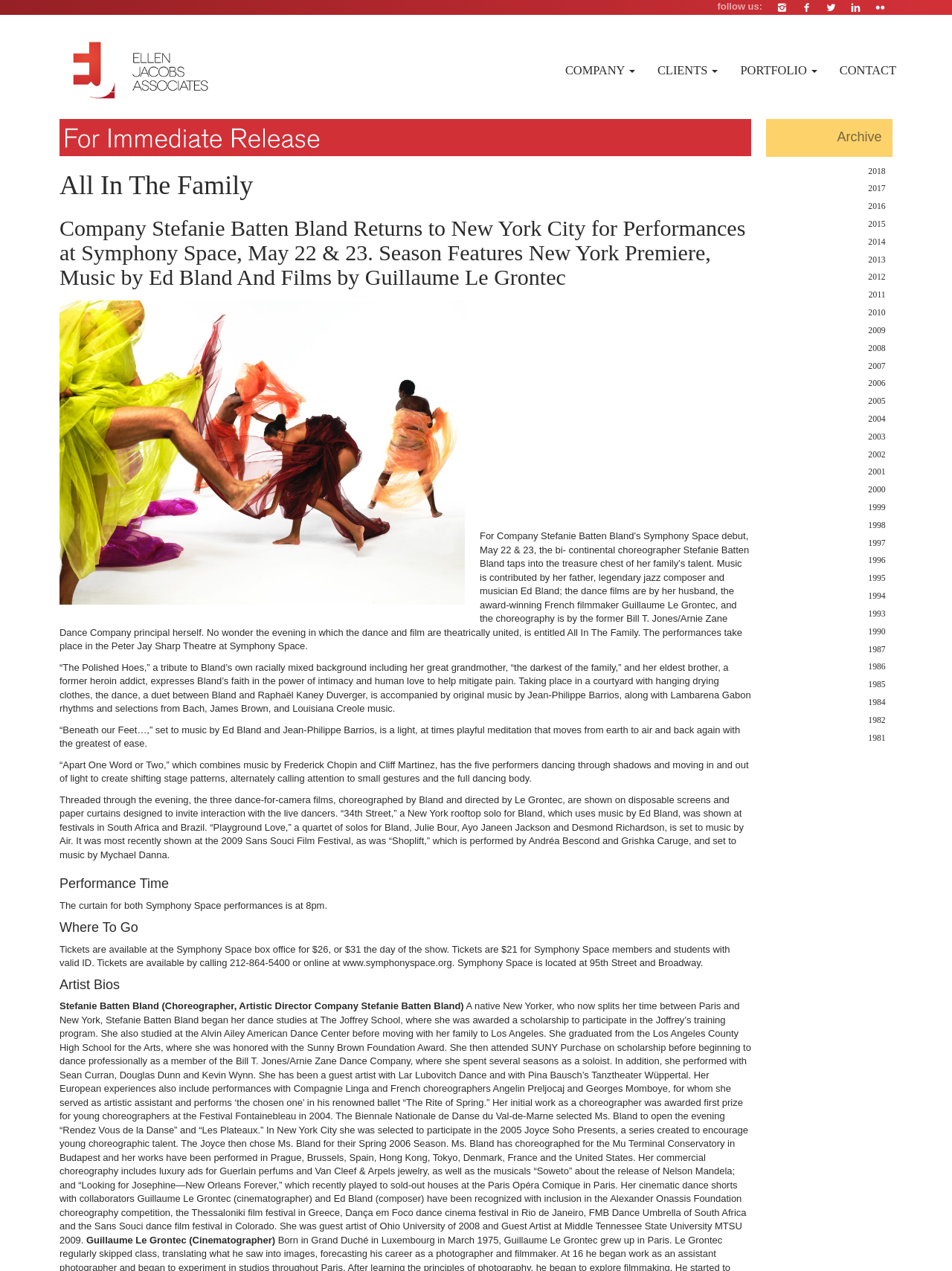Who is the choreographer of the dance company?
Please answer the question with as much detail as possible using the screenshot.

The choreographer of the dance company is Stefanie Batten Bland, which is mentioned in the text 'Stefanie Batten Bland (Choreographer, Artistic Director Company Stefanie Batten Bland)' located at the bottom of the webpage.